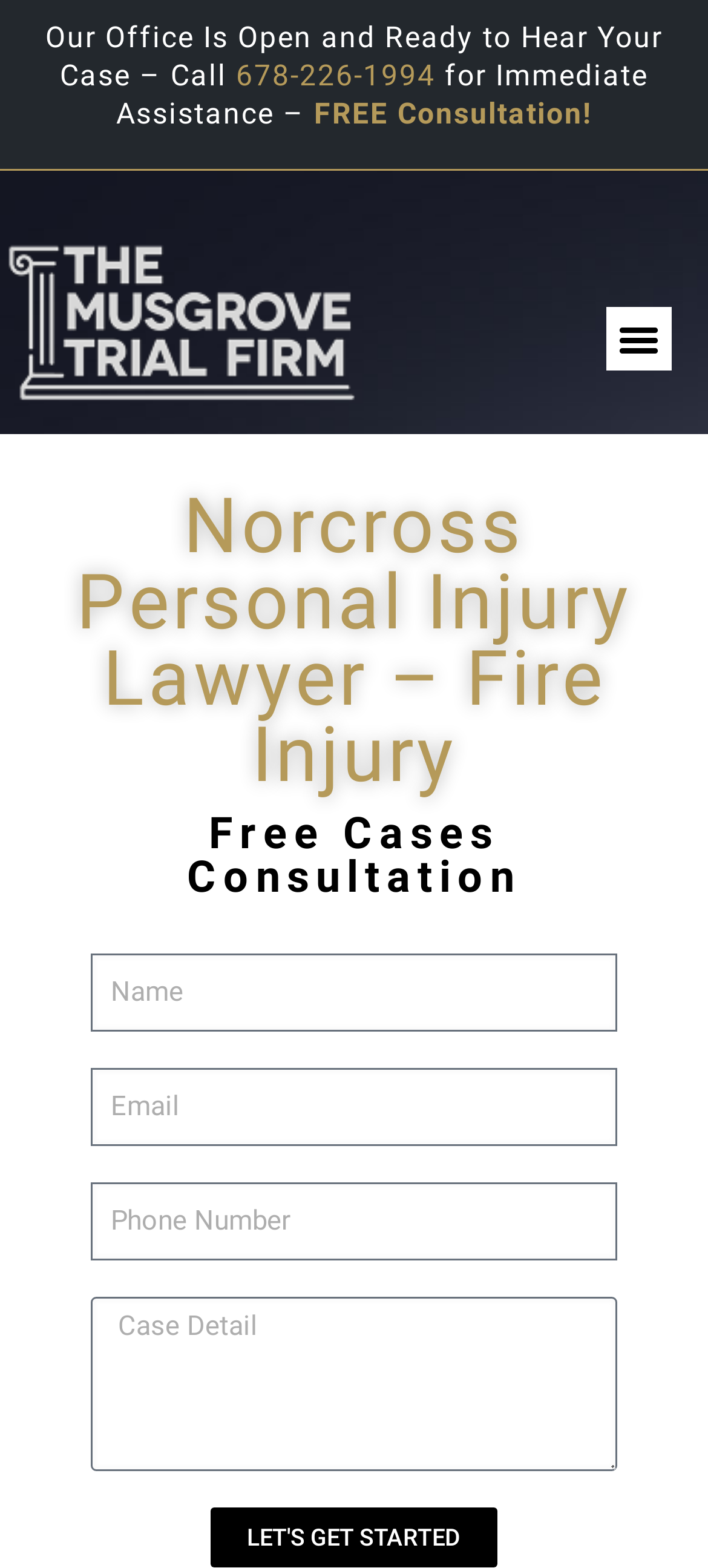Identify the bounding box of the UI element that matches this description: "Menu".

[0.858, 0.196, 0.949, 0.236]